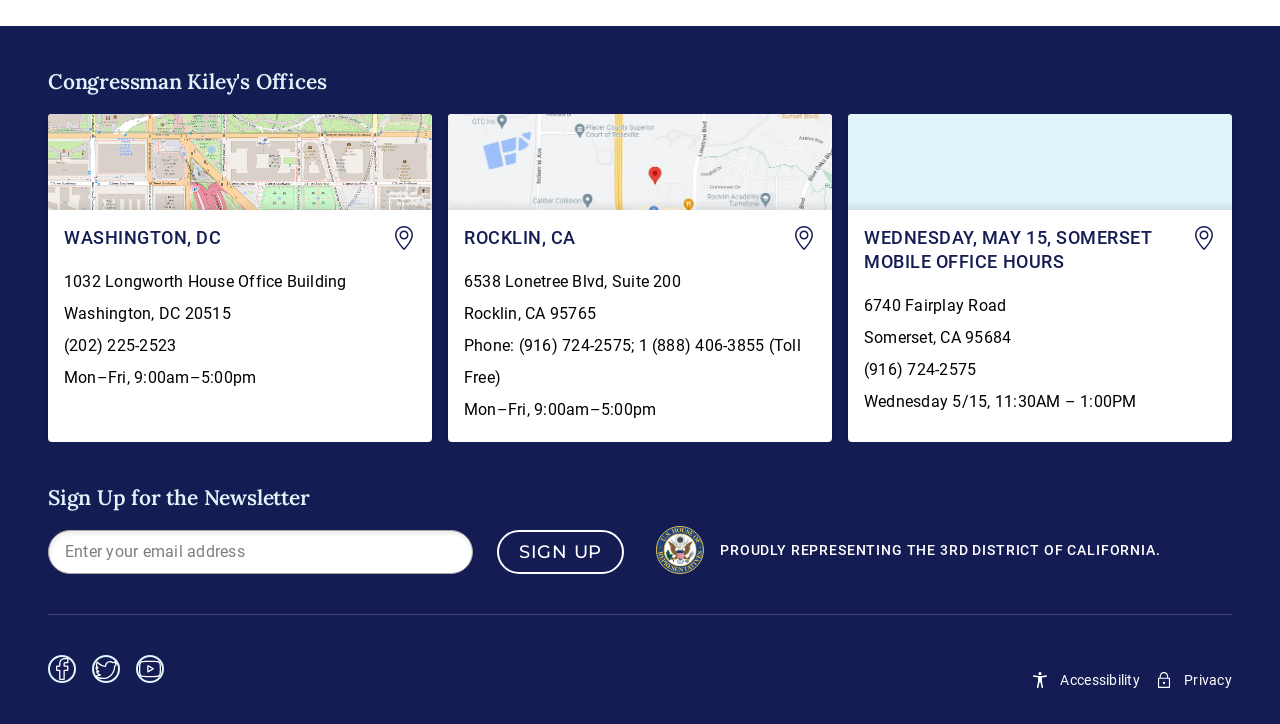Find the bounding box coordinates for the area you need to click to carry out the instruction: "Contact the Washington, DC office". The coordinates should be four float numbers between 0 and 1, indicated as [left, top, right, bottom].

[0.0, 0.157, 0.338, 0.61]